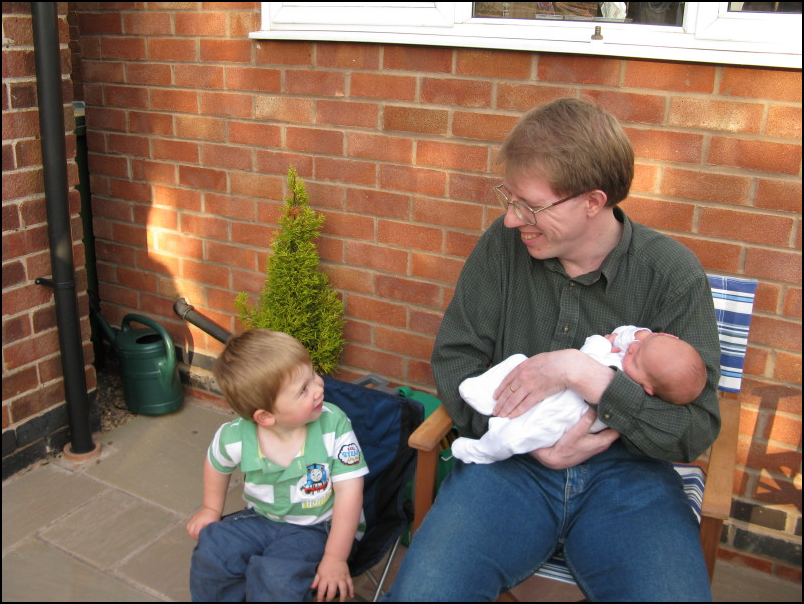What is the color of the little boy's hair?
Please give a detailed and elaborate answer to the question.

The caption describes the little boy as having light brown hair, which suggests that his hair is a shade of brown that is closer to blonde than dark brown.